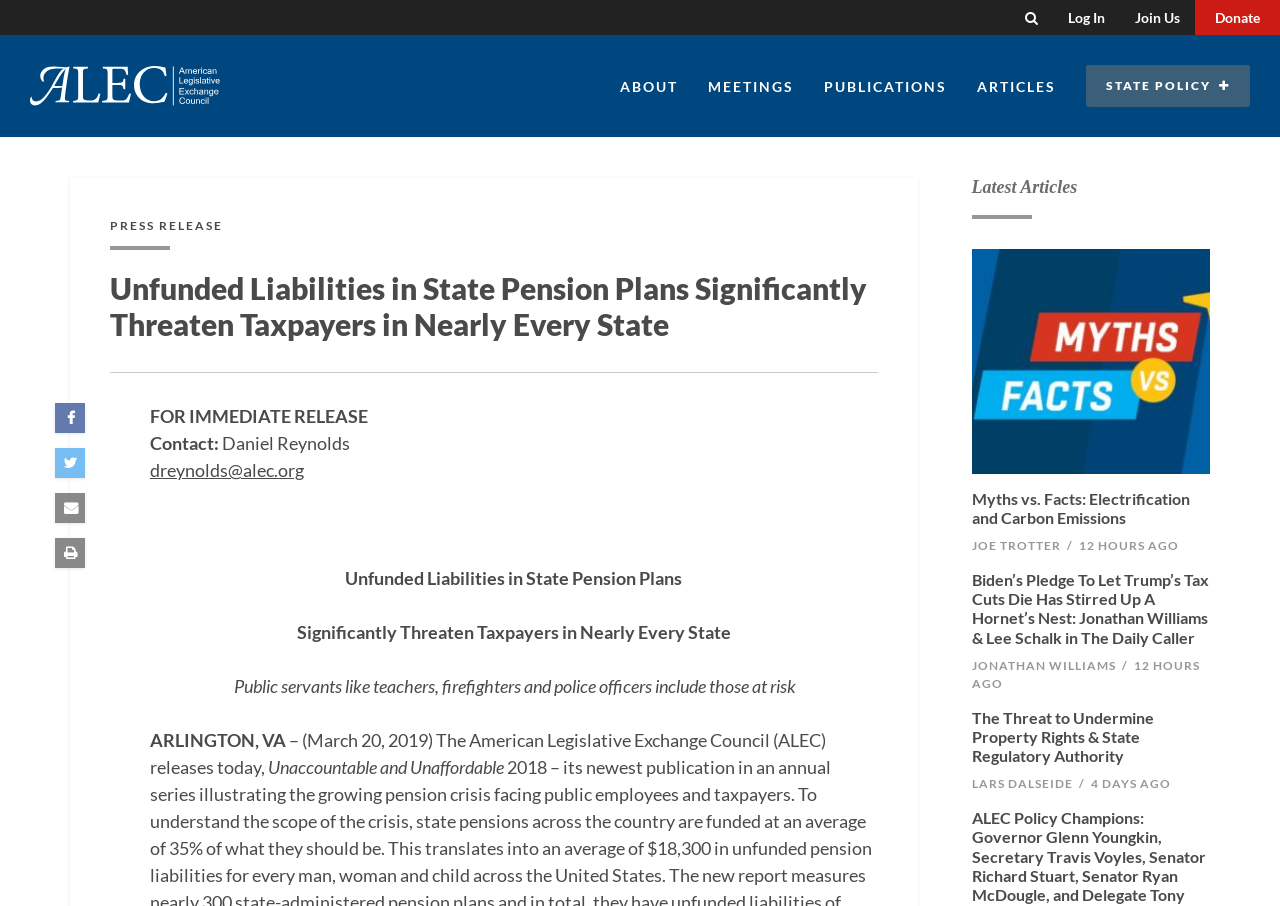Show the bounding box coordinates of the region that should be clicked to follow the instruction: "Log in."

[0.823, 0.0, 0.875, 0.039]